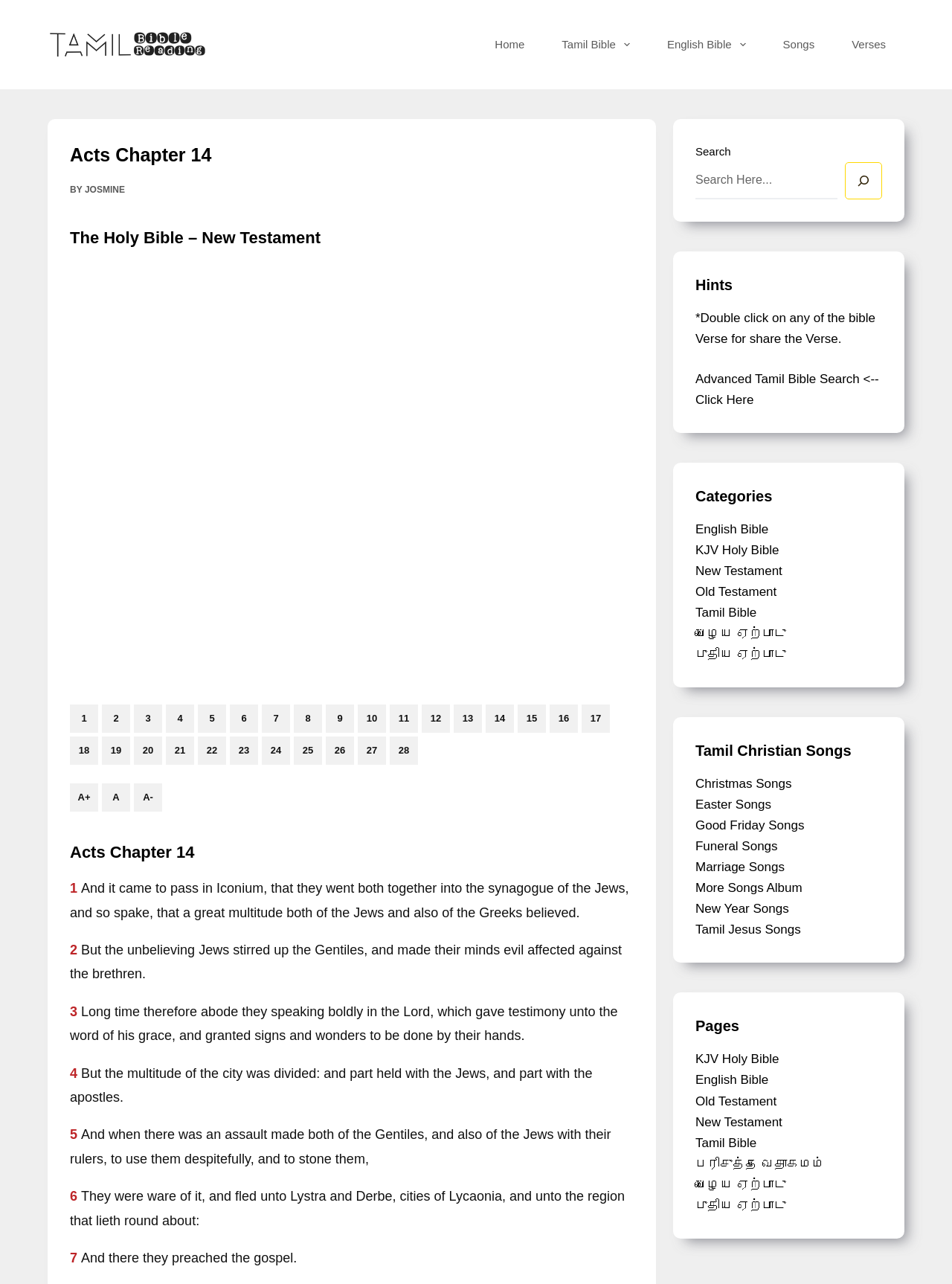Specify the bounding box coordinates of the area to click in order to follow the given instruction: "Increase font size."

[0.141, 0.61, 0.17, 0.632]